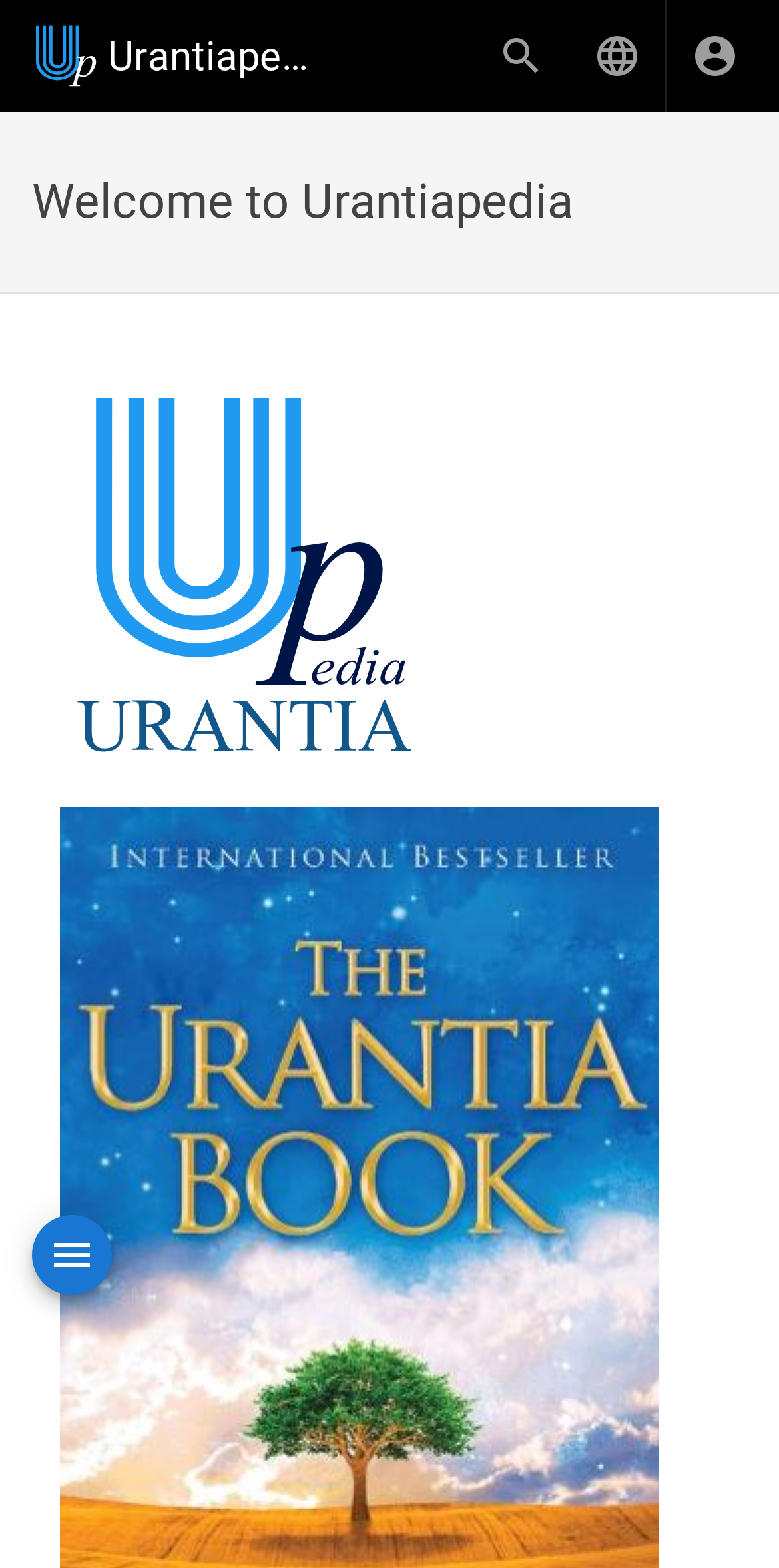From the element description: "parent_node: Urantiapedia", extract the bounding box coordinates of the UI element. The coordinates should be expressed as four float numbers between 0 and 1, in the order [left, top, right, bottom].

[0.041, 0.775, 0.144, 0.826]